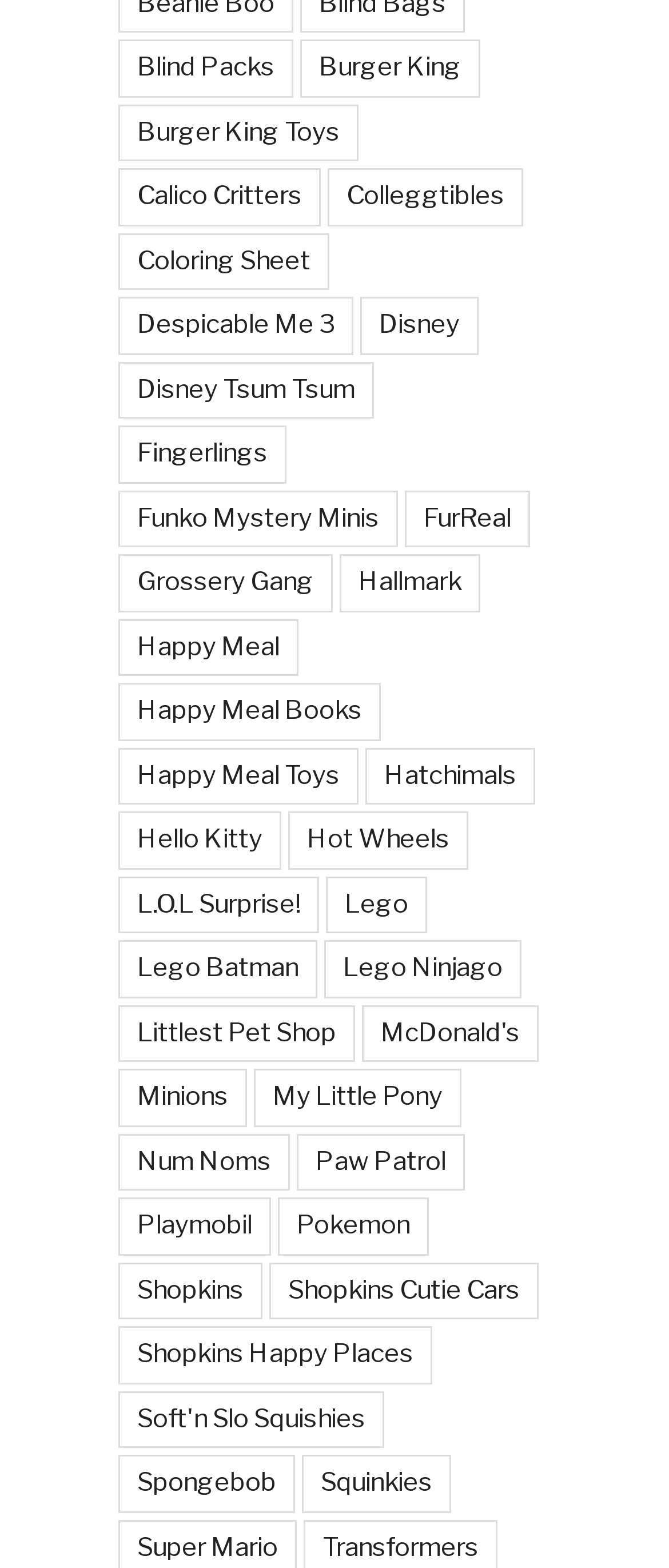Given the following UI element description: "Coloring Sheet", find the bounding box coordinates in the webpage screenshot.

[0.177, 0.148, 0.492, 0.185]